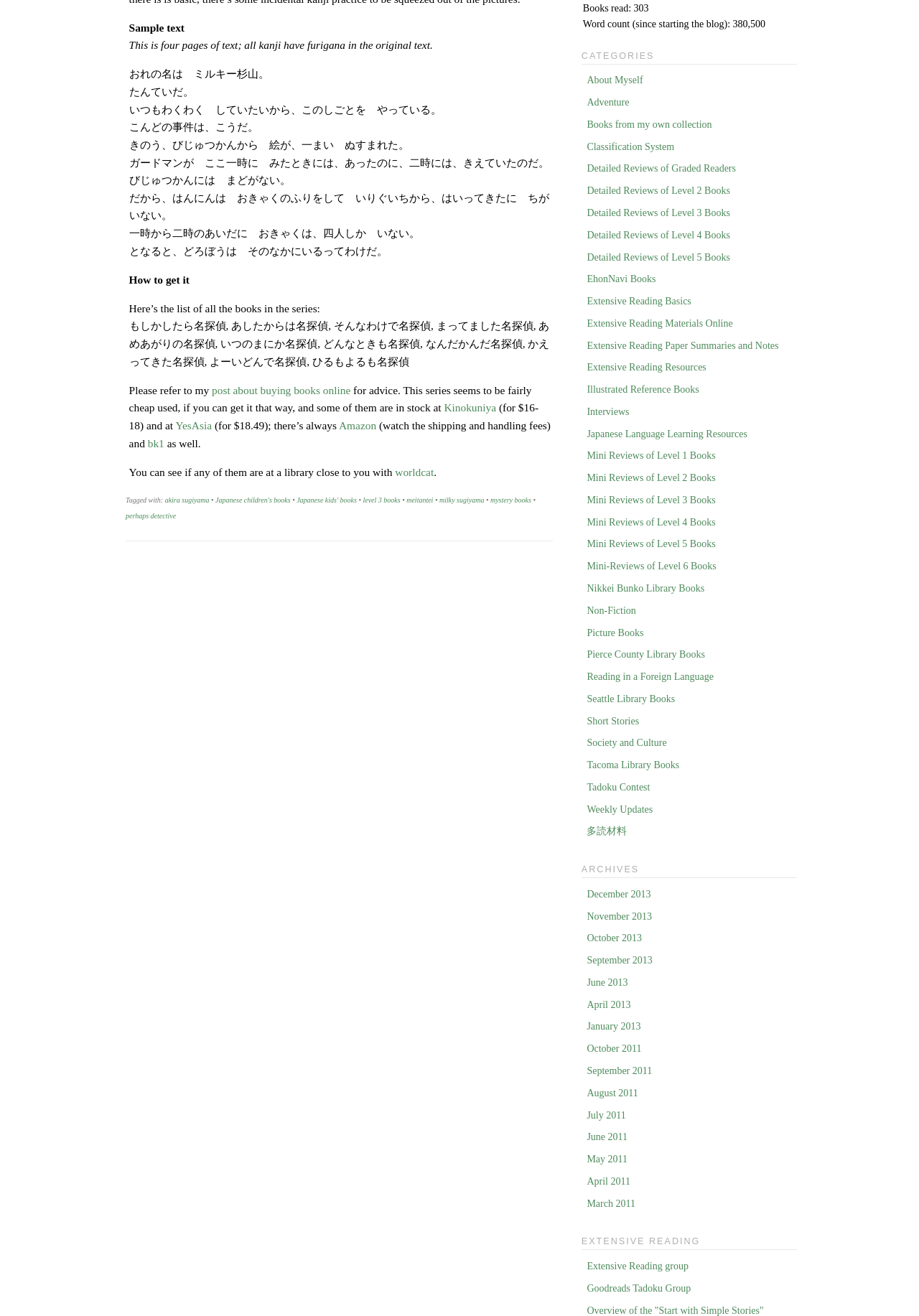Identify the coordinates of the bounding box for the element that must be clicked to accomplish the instruction: "Check the price of the book on YesAsia".

[0.191, 0.319, 0.231, 0.328]